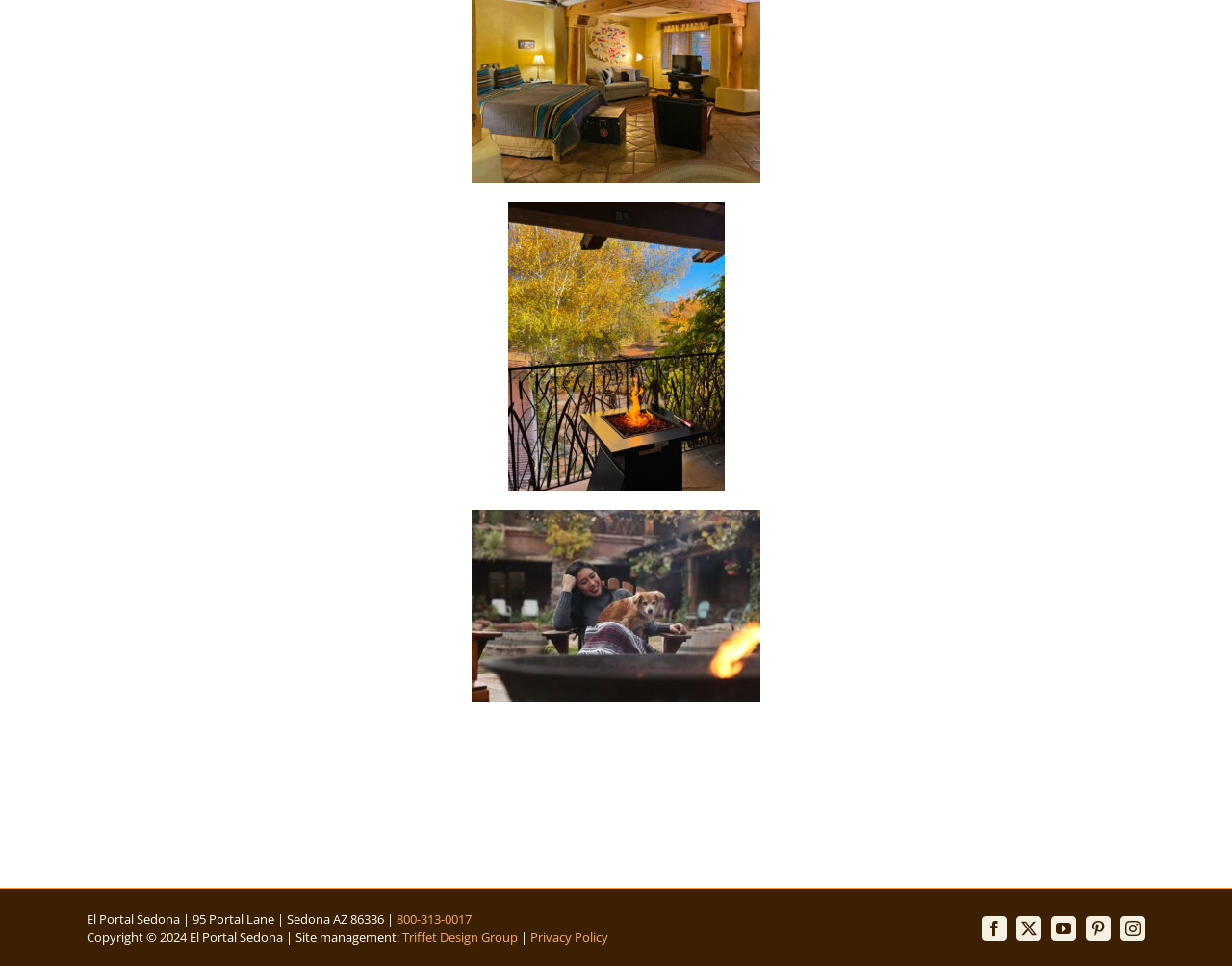Locate the bounding box coordinates of the UI element described by: "Triffet Design Group". The bounding box coordinates should consist of four float numbers between 0 and 1, i.e., [left, top, right, bottom].

[0.327, 0.961, 0.42, 0.979]